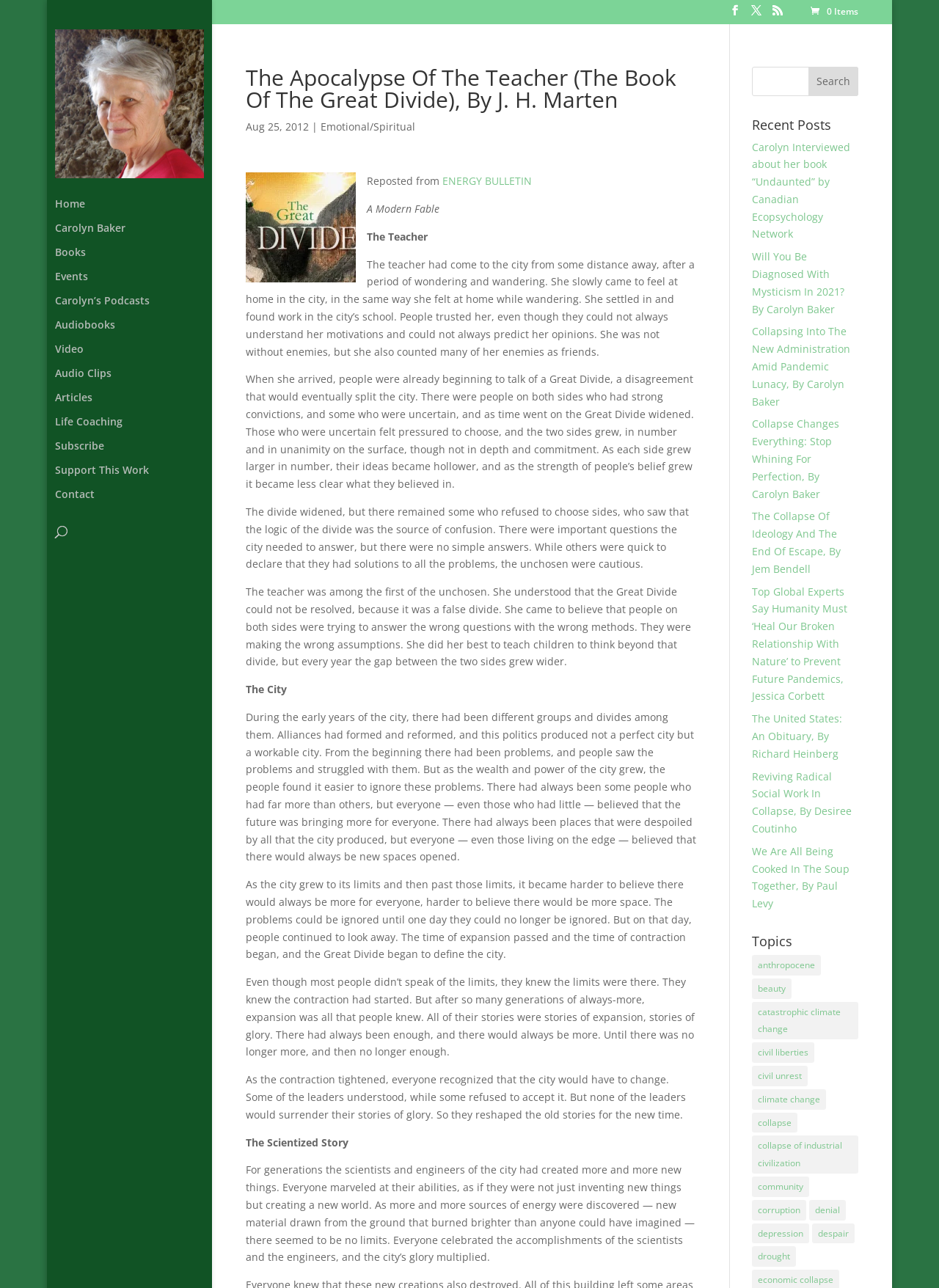Identify and generate the primary title of the webpage.

The Apocalypse Of The Teacher (The Book Of The Great Divide), By J. H. Marten